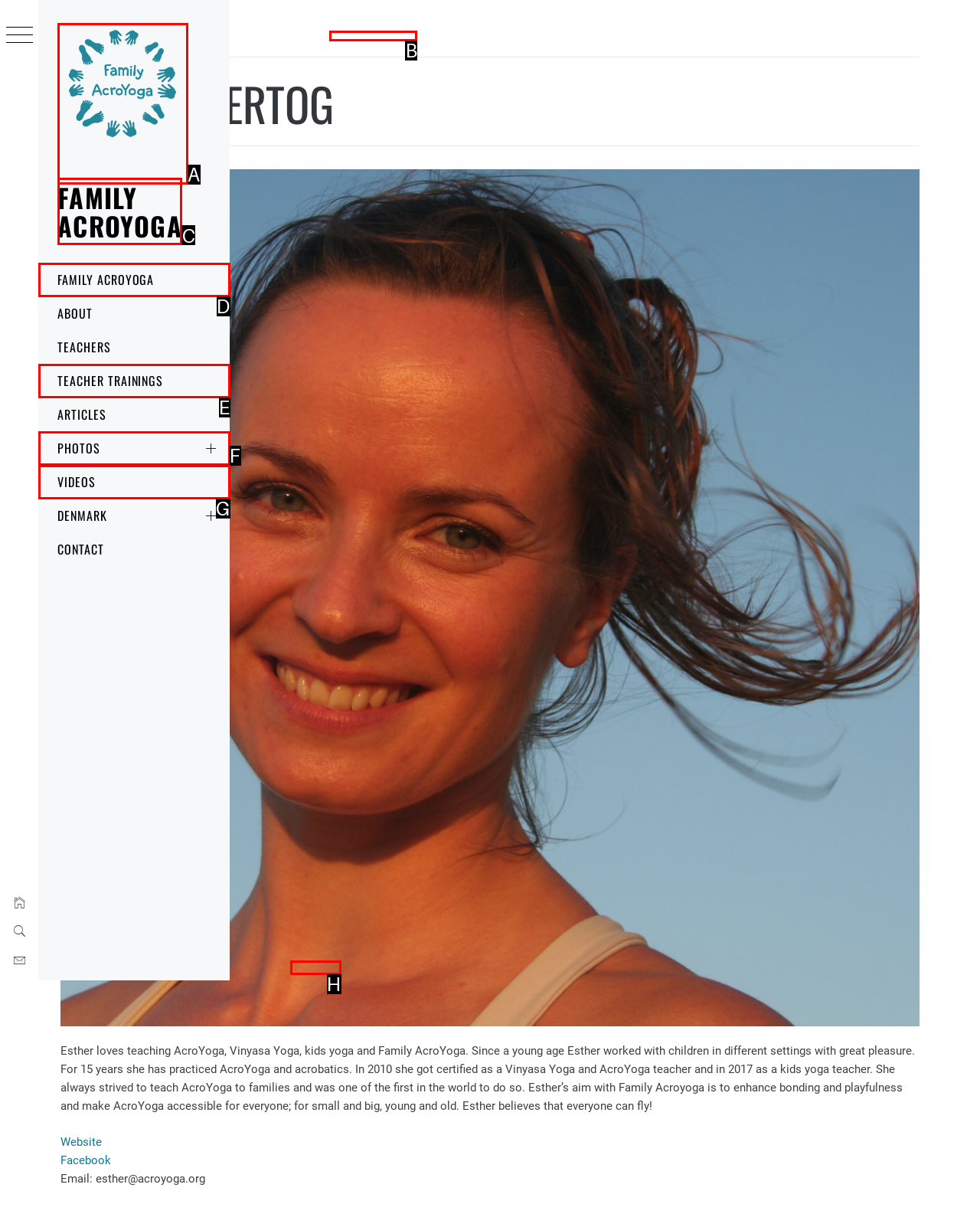Find the option that best fits the description: Family AcroYoga. Answer with the letter of the option.

D